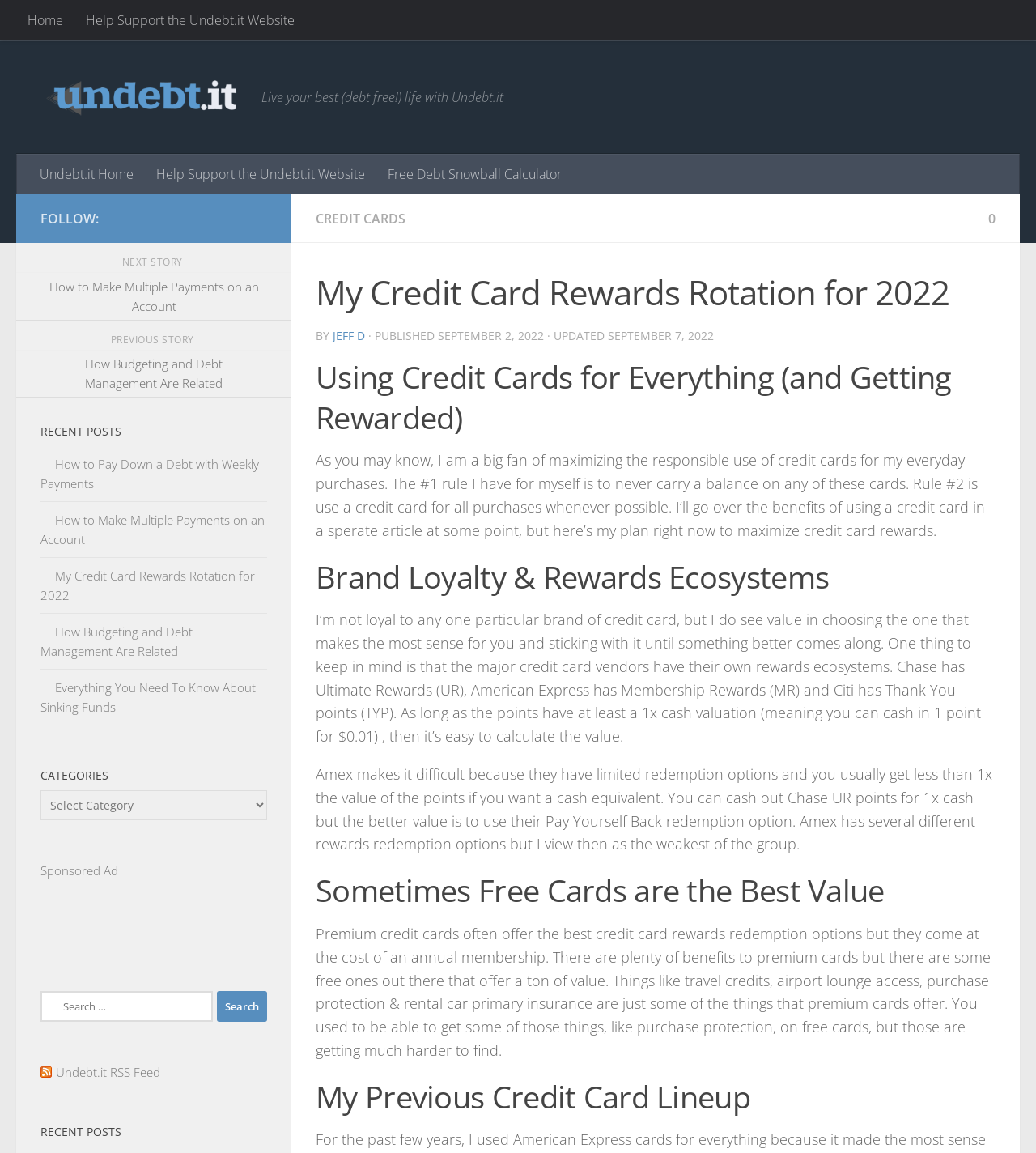Provide a one-word or short-phrase response to the question:
What is the topic of the previous story?

How Budgeting and Debt Management Are Related